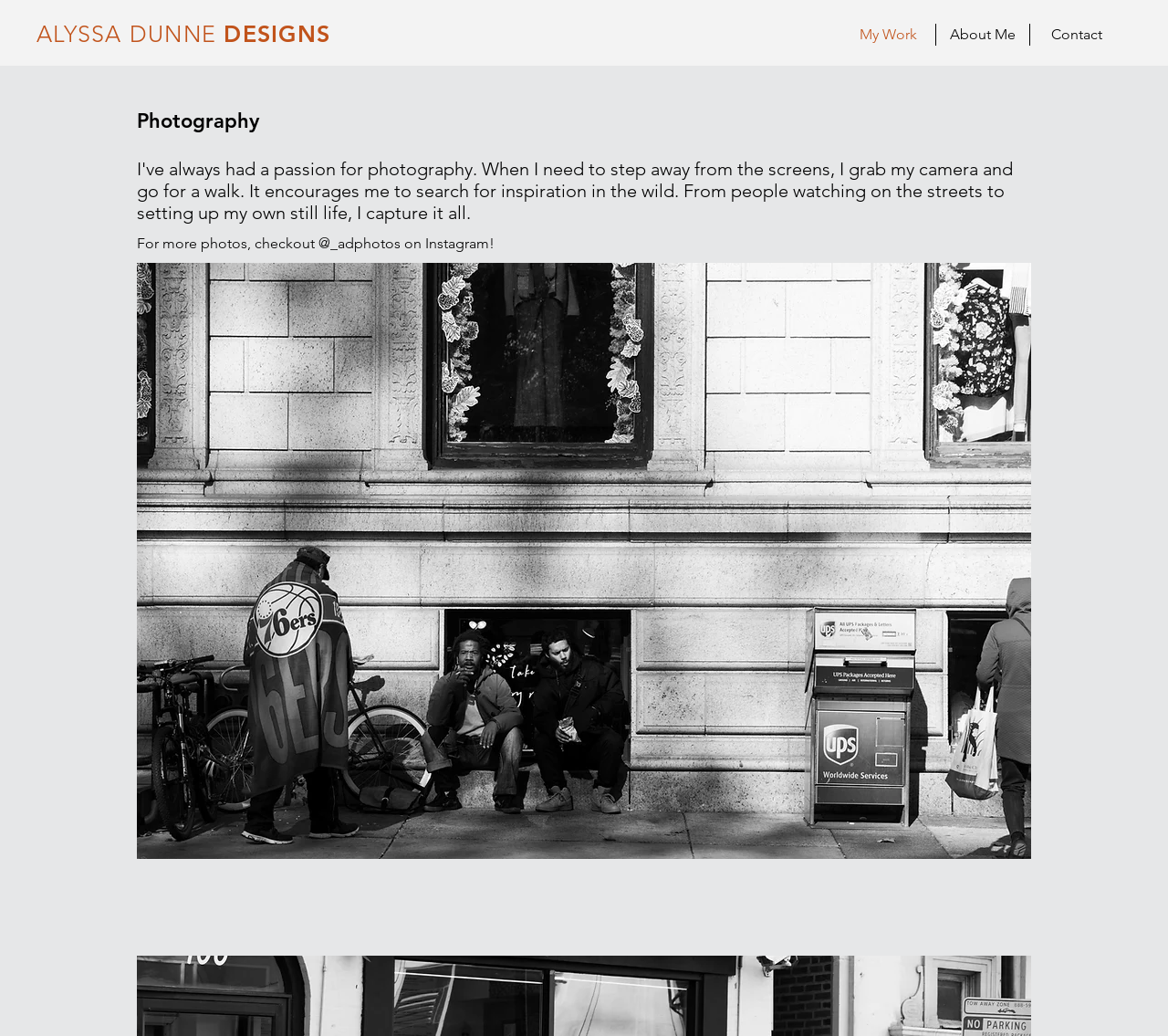Answer the following query with a single word or phrase:
What is the photographer's name?

Alyssa Dunne